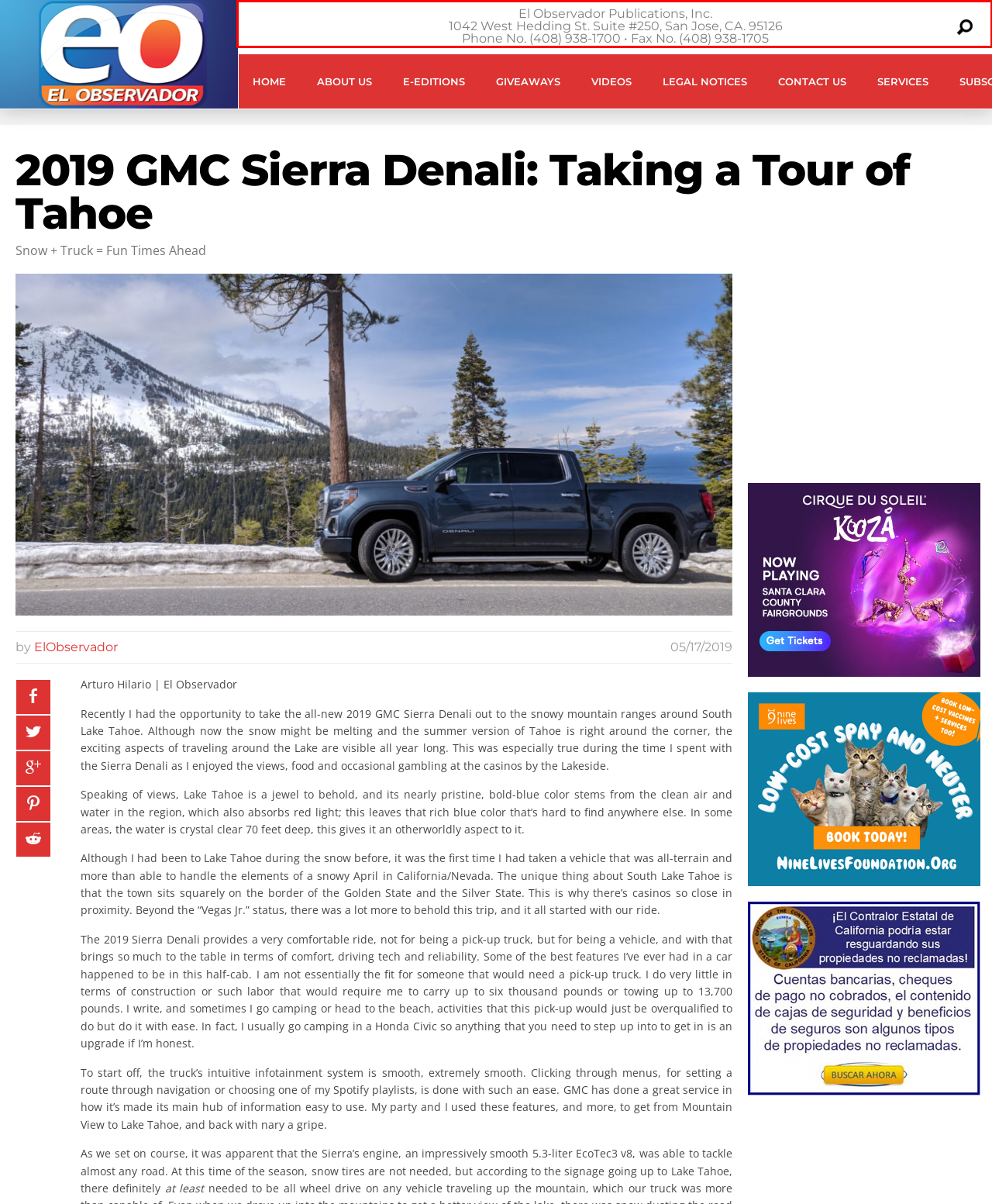View the screenshot of the webpage and identify the UI element surrounded by a red bounding box. Extract the text contained within this red bounding box.

El Observador Publications, Inc. 1042 West Hedding St. Suite #250, San Jose, CA. 95126 Phone No. (408) 938-1700 • Fax No. (408) 938-1705